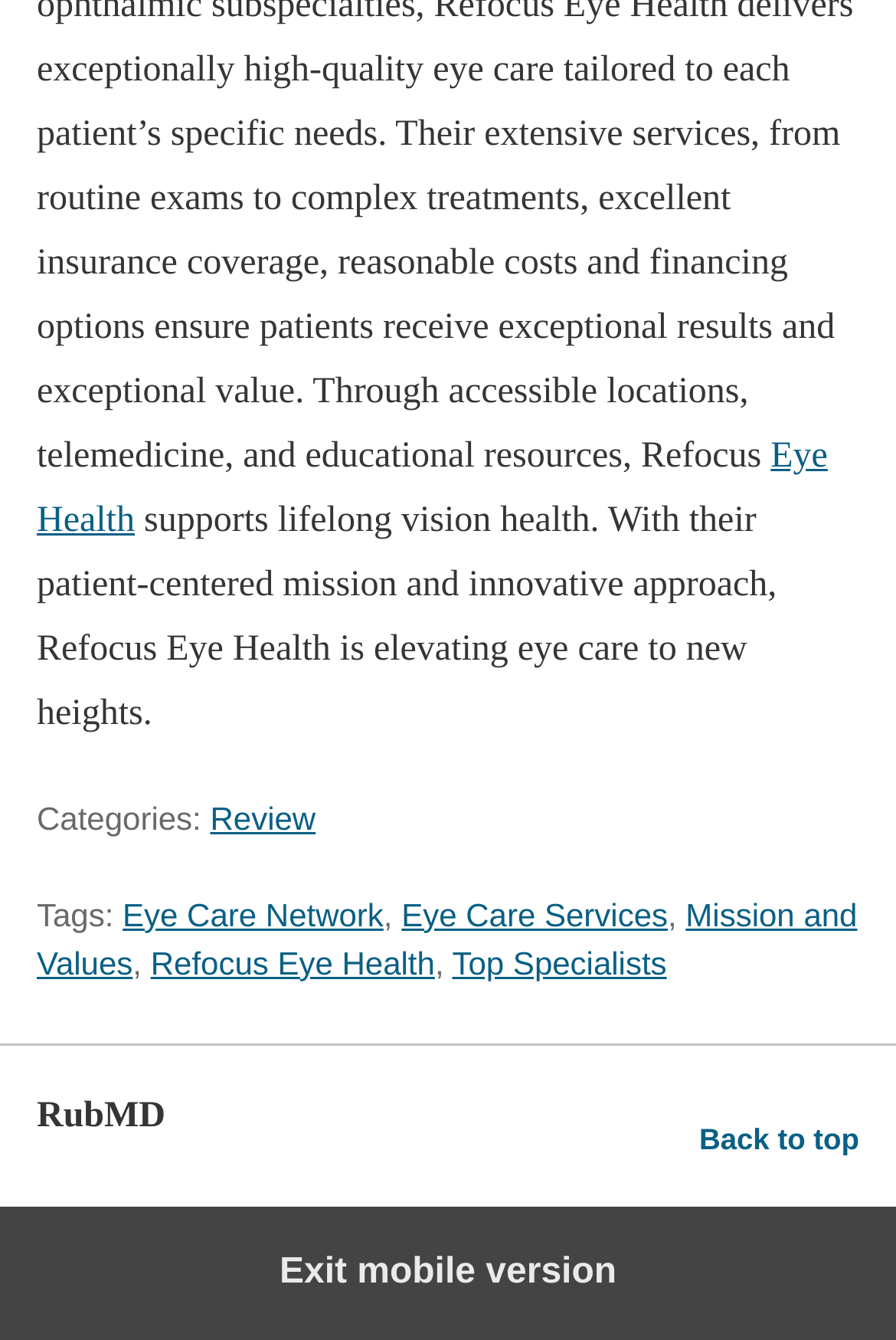Give the bounding box coordinates for this UI element: "Review". The coordinates should be four float numbers between 0 and 1, arranged as [left, top, right, bottom].

[0.235, 0.597, 0.352, 0.624]